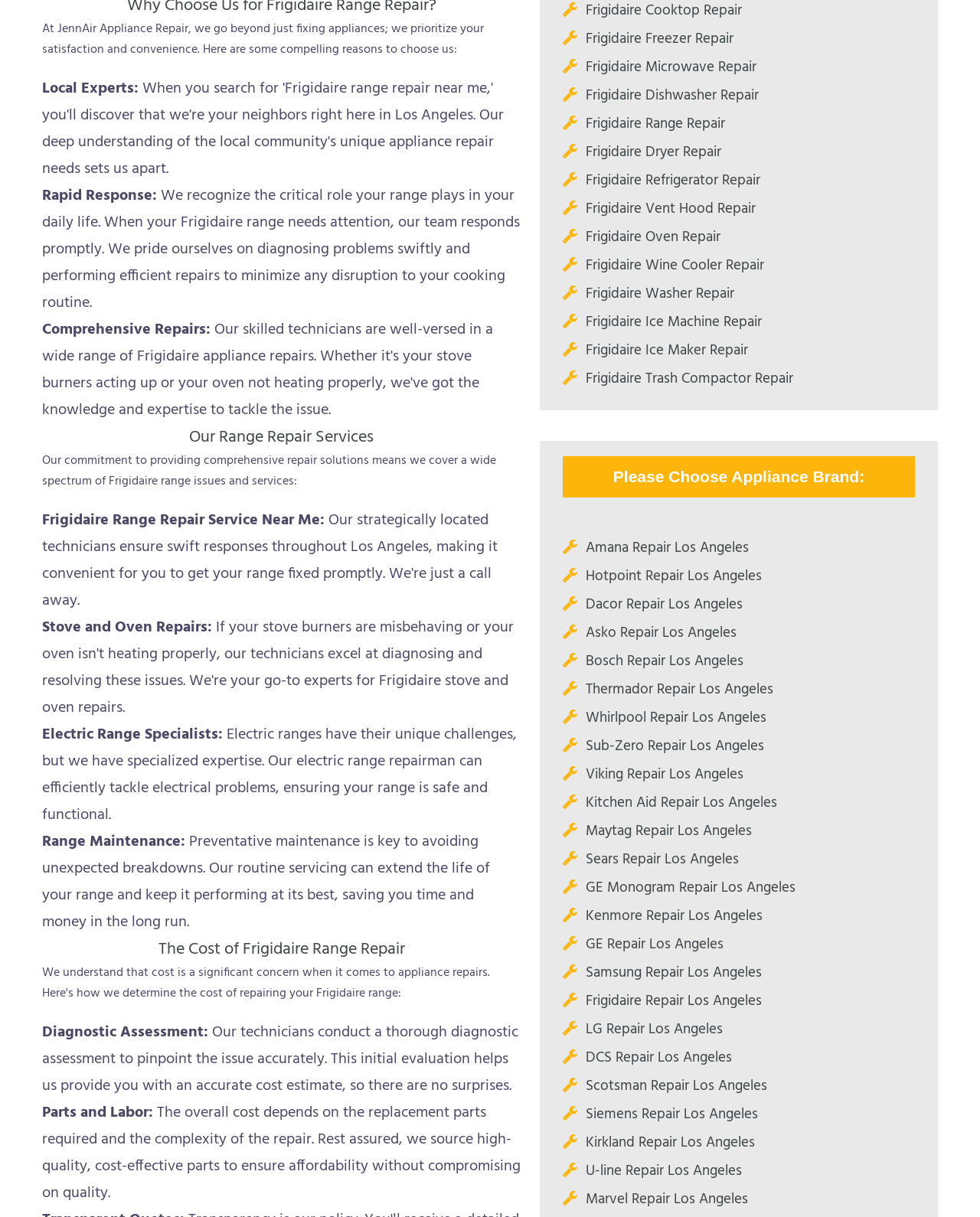Give the bounding box coordinates for the element described by: "Frigidaire Washer Repair".

[0.598, 0.232, 0.749, 0.251]